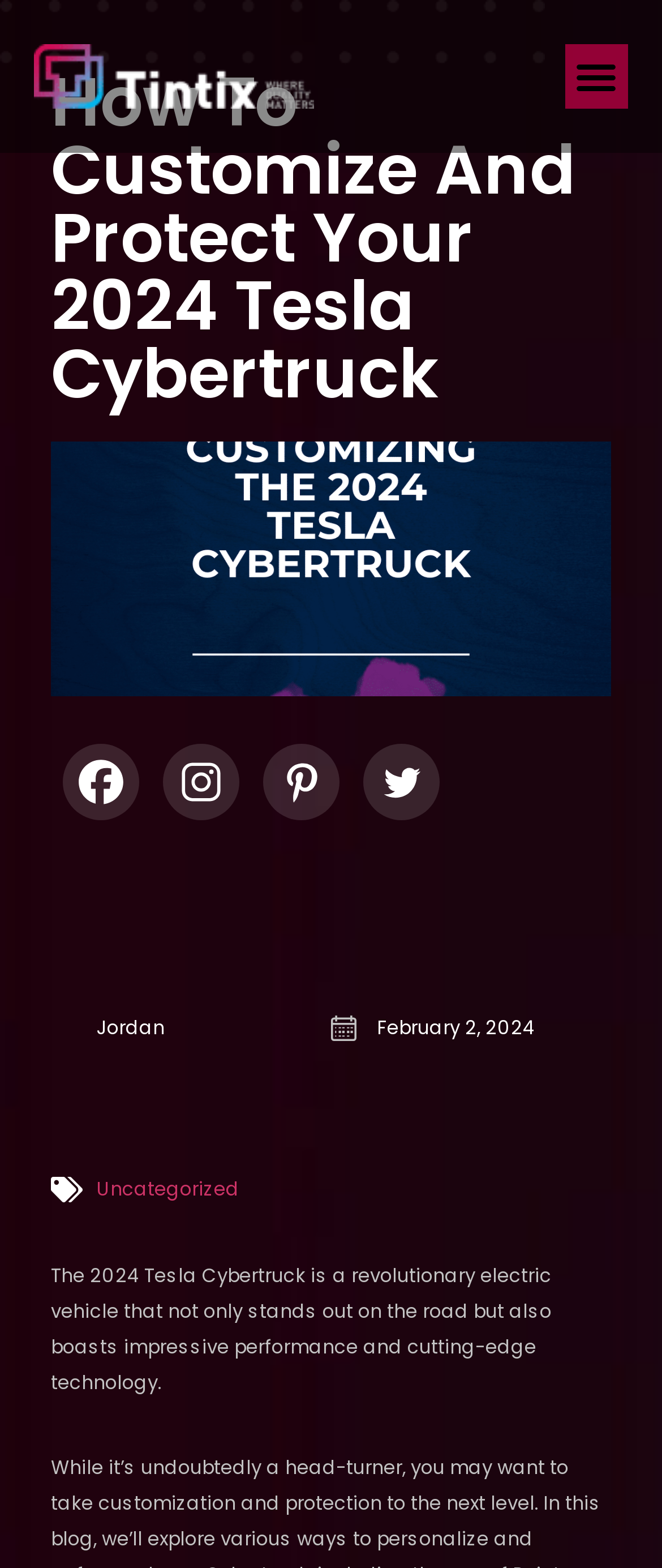Can you give a comprehensive explanation to the question given the content of the image?
How many social media links are there?

I counted the number of link elements with social media platform names such as 'Facebook', 'Instagram', 'Pinterest', and 'Twitter' to determine that there are 4 social media links.